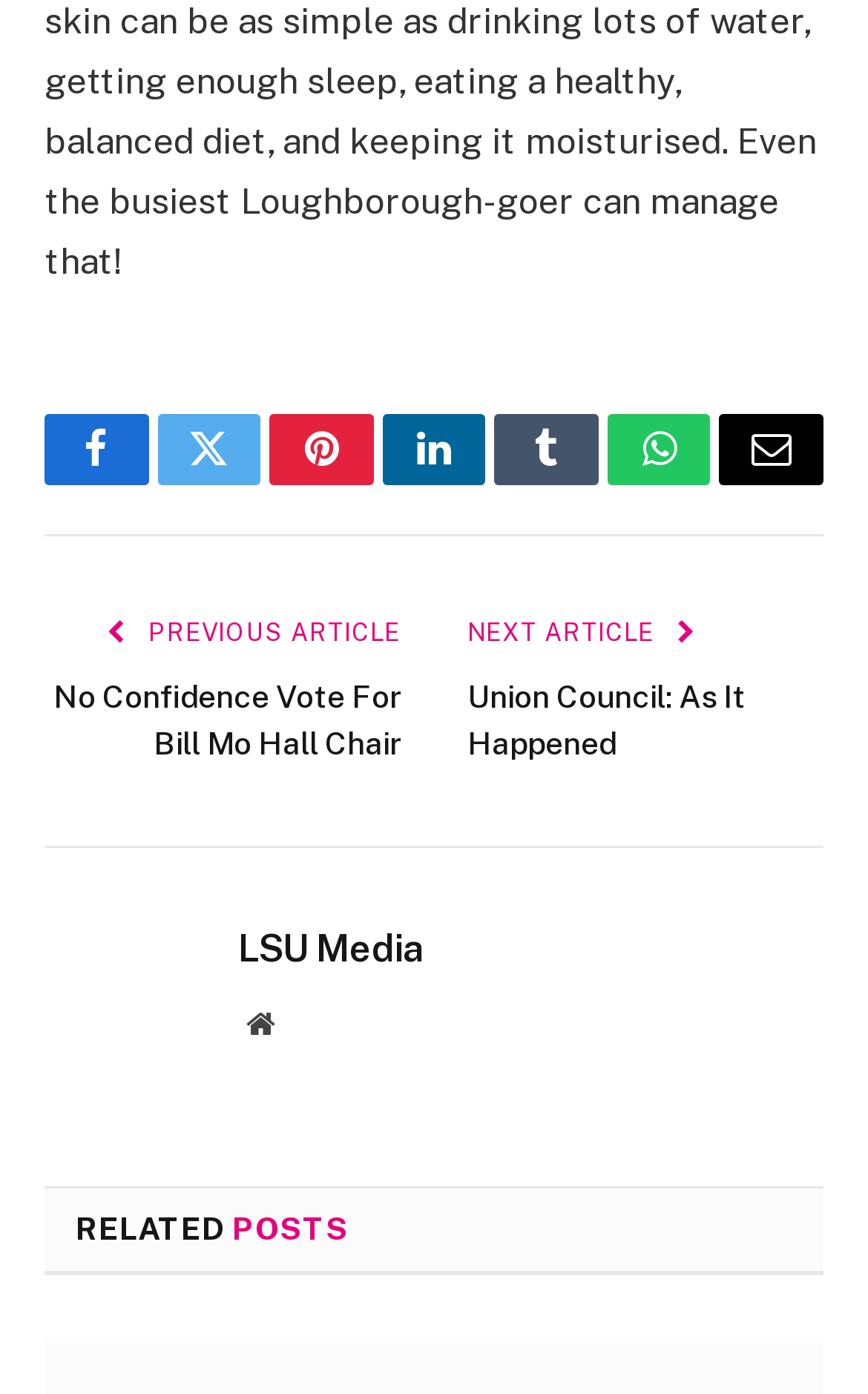Using the webpage screenshot, locate the HTML element that fits the following description and provide its bounding box: "LSU Media".

[0.274, 0.664, 0.49, 0.696]